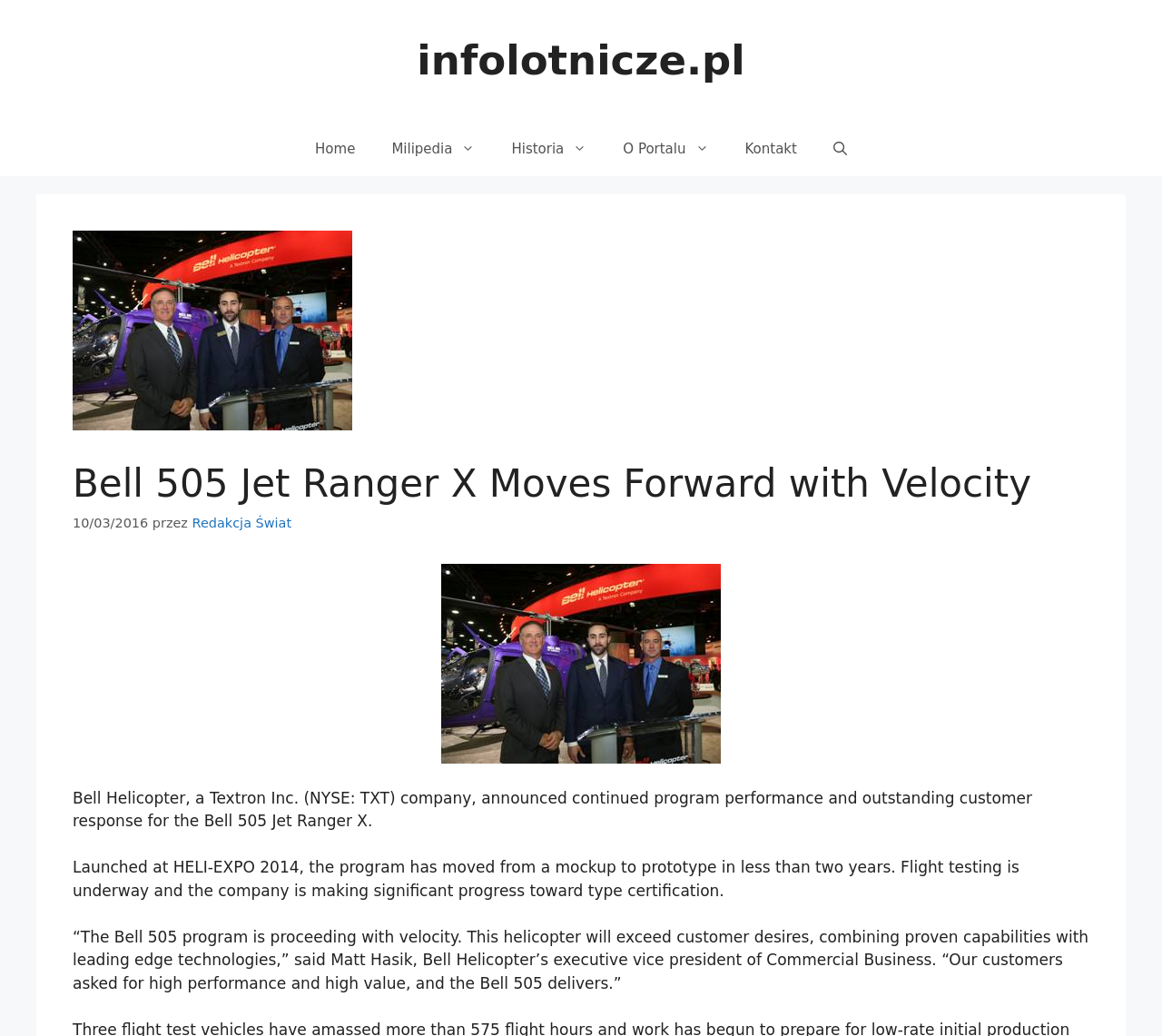Respond to the following query with just one word or a short phrase: 
Who is the executive vice president of Commercial Business at Bell Helicopter?

Matt Hasik